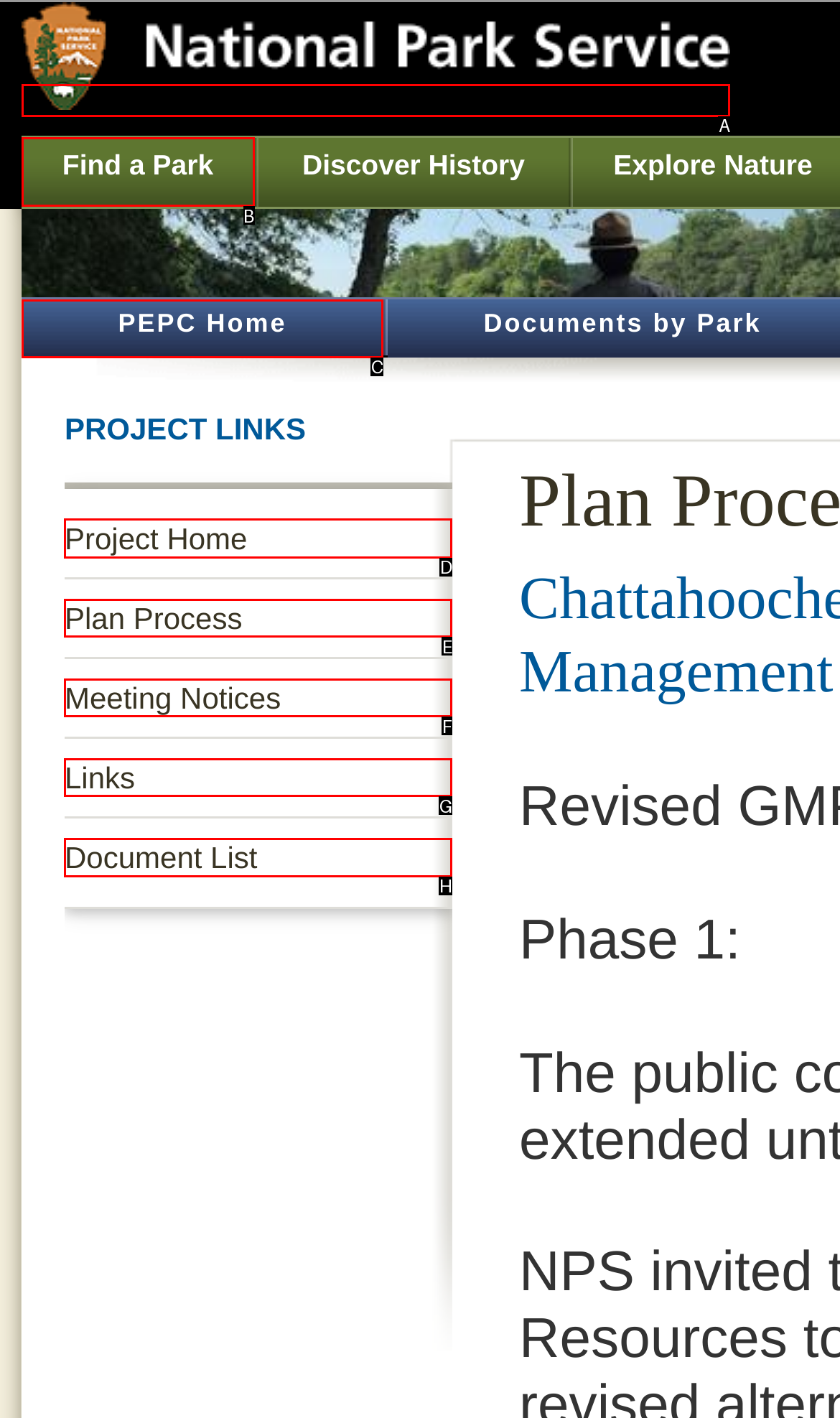Determine which option fits the following description: Links
Answer with the corresponding option's letter directly.

G